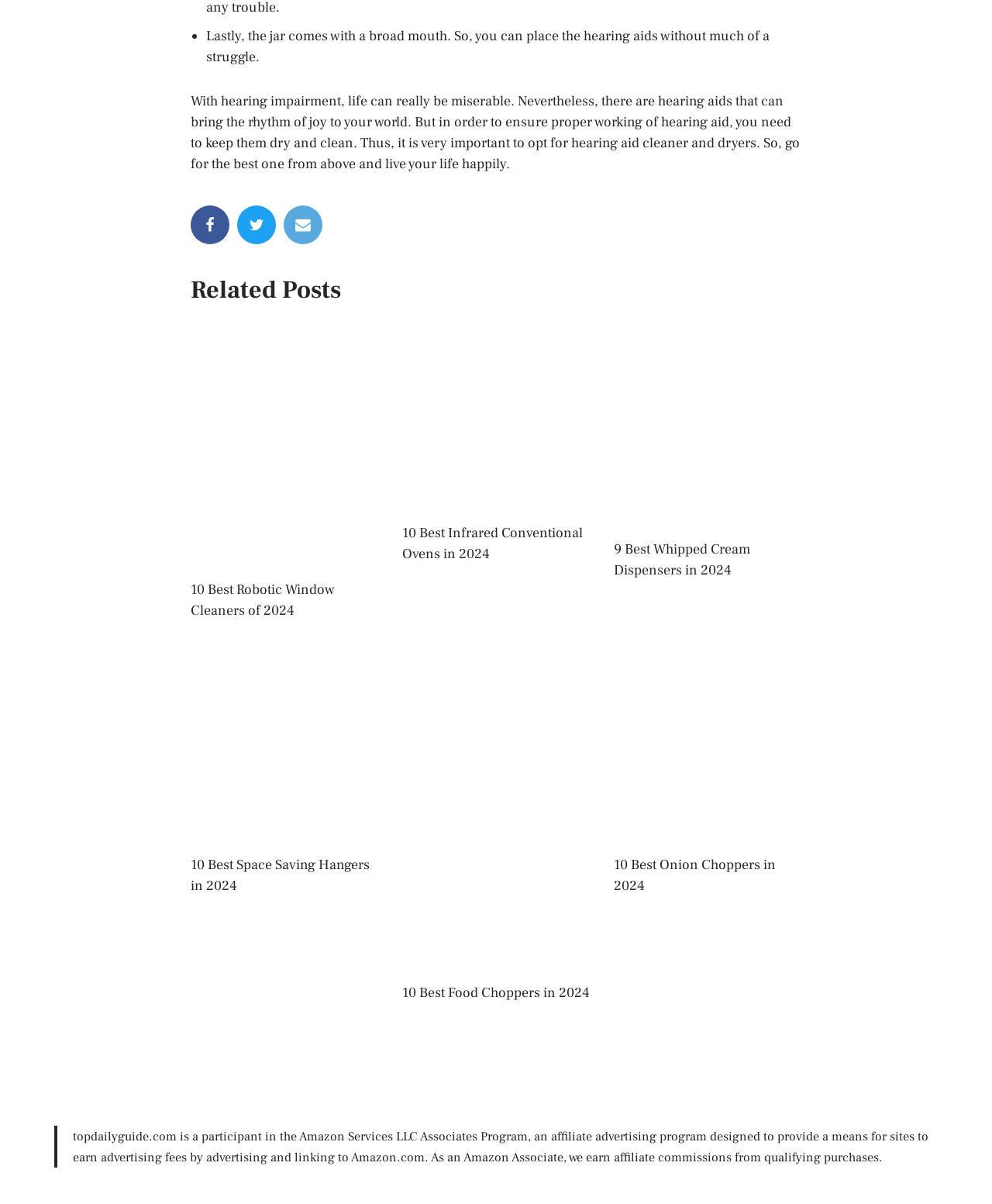How many related posts are listed on the webpage?
Provide a detailed and well-explained answer to the question.

The webpage lists 8 related posts, each with a heading and a link. These posts are about various products, including robotic window cleaners, infrared conventional ovens, whipped cream dispensers, space-saving hangers, food choppers, onion choppers, and more.